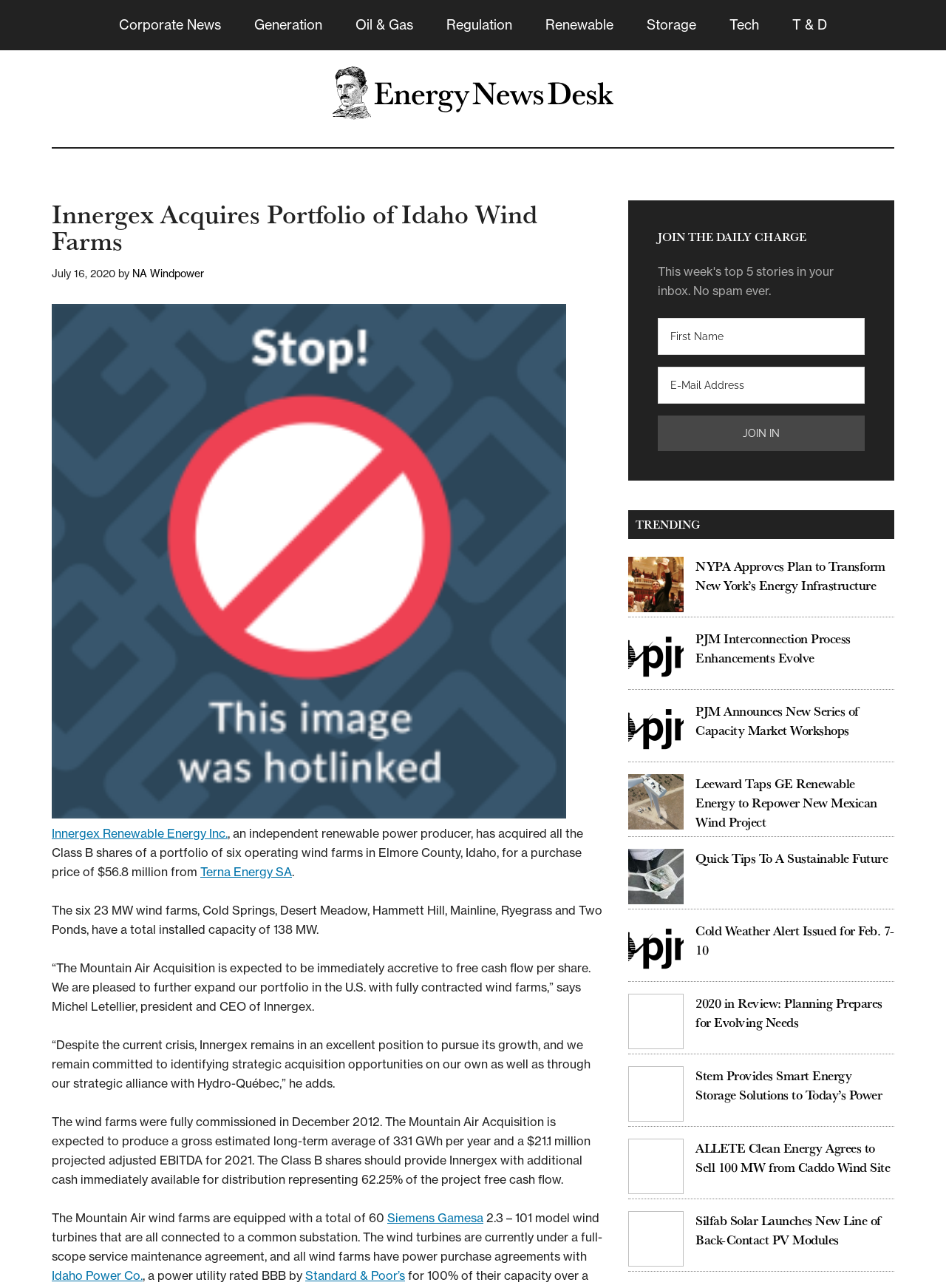Detail the various sections and features present on the webpage.

The webpage is about Innergex Renewable Energy Inc.'s acquisition of a portfolio of six operating wind farms in Idaho. At the top of the page, there are three links to skip to main content, primary sidebar, and footer. Below that, there is a navigation menu with links to different categories such as Corporate News, Generation, Oil & Gas, and more.

On the left side of the page, there is an Energy News Desk logo, accompanied by an image and a header that reads "Energy News and Data". Below that, there is a main heading that reads "Innergex Acquires Portfolio of Idaho Wind Farms" with a time stamp of July 16, 2020. The article is written by NA Windpower and has a link to the author's name.

The article itself is divided into several paragraphs, describing the acquisition of the wind farms, their installed capacity, and the expected production and revenue. There are also quotes from Michel Letellier, the president and CEO of Innergex, discussing the company's growth strategy and the benefits of the acquisition.

On the right side of the page, there is a primary sidebar with a heading that reads "JOIN THE DAILY CHARGE". Below that, there is a form to enter first name and email address to join a daily newsletter. There are also several links to trending news articles, including topics such as energy infrastructure, capacity market workshops, and sustainable energy solutions.

At the bottom of the page, there are more links to news articles, including topics such as wind project repowering, cold weather alerts, and smart energy storage solutions. There is also an image with a caption "sustainability" and a link to an article about quick tips for a sustainable future.